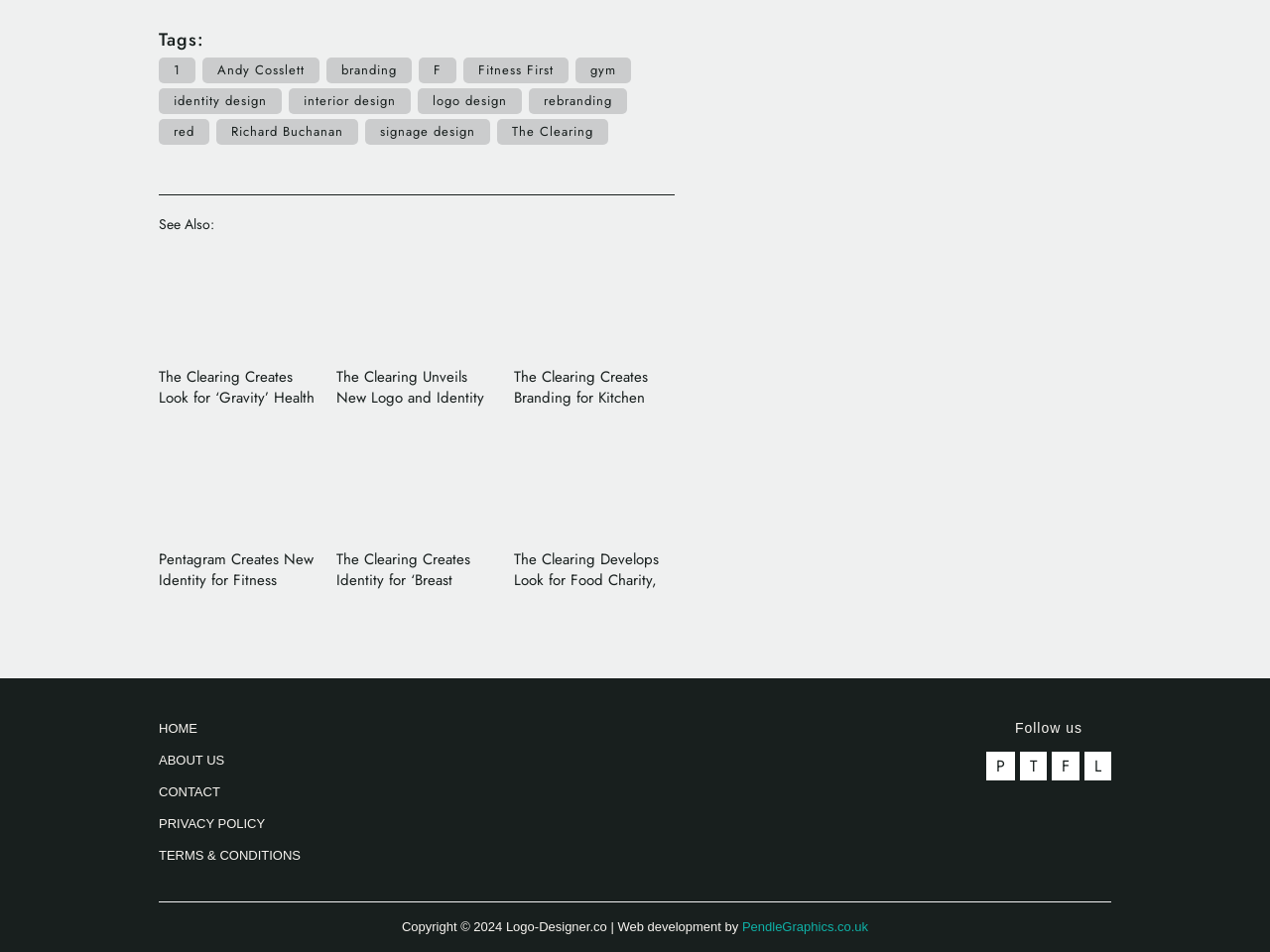Determine the bounding box coordinates for the region that must be clicked to execute the following instruction: "Select a subject to read".

None